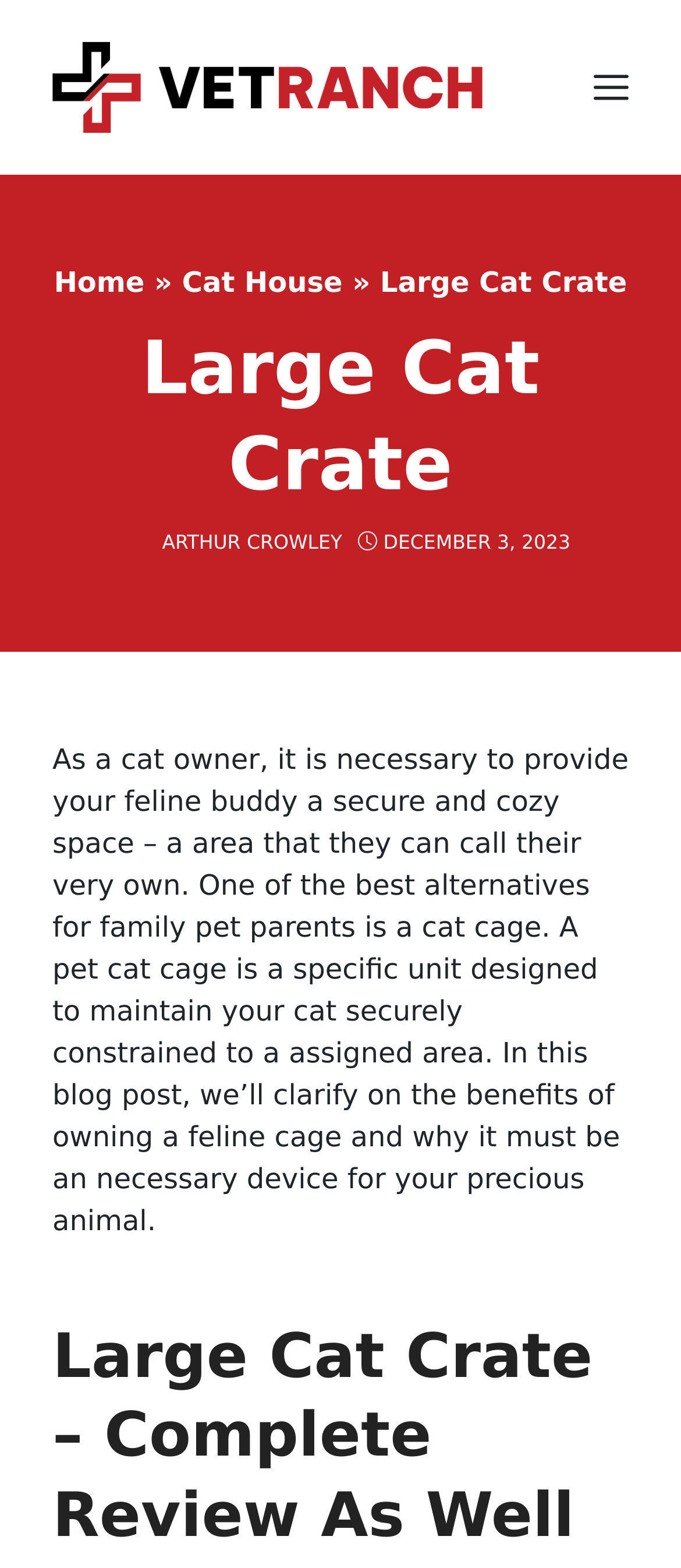Determine which piece of text is the heading of the webpage and provide it.

Large Cat Crate